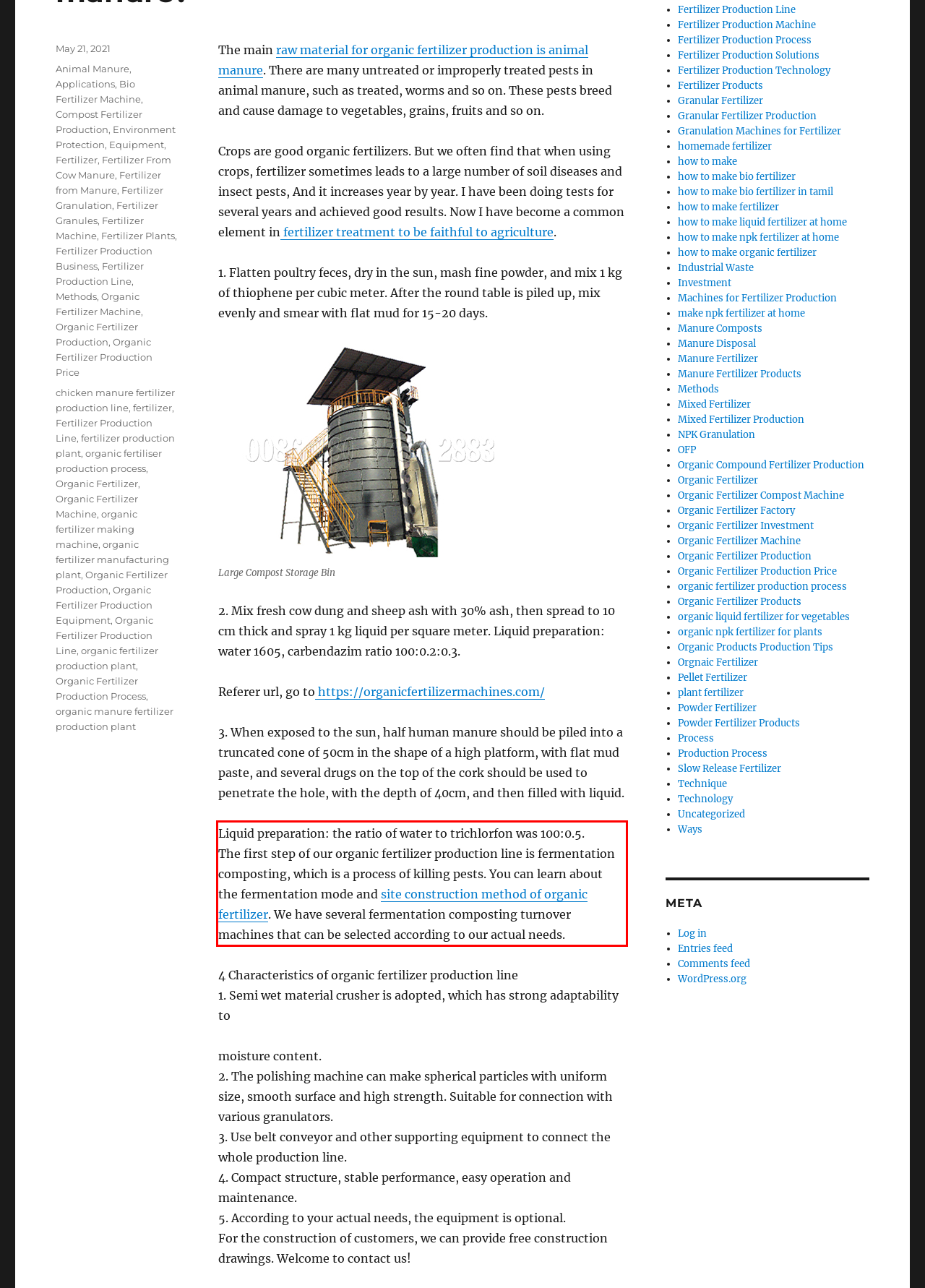Within the screenshot of the webpage, there is a red rectangle. Please recognize and generate the text content inside this red bounding box.

Liquid preparation: the ratio of water to trichlorfon was 100:0.5. The first step of our organic fertilizer production line is fermentation composting, which is a process of killing pests. You can learn about the fermentation mode and site construction method of organic fertilizer. We have several fermentation composting turnover machines that can be selected according to our actual needs.